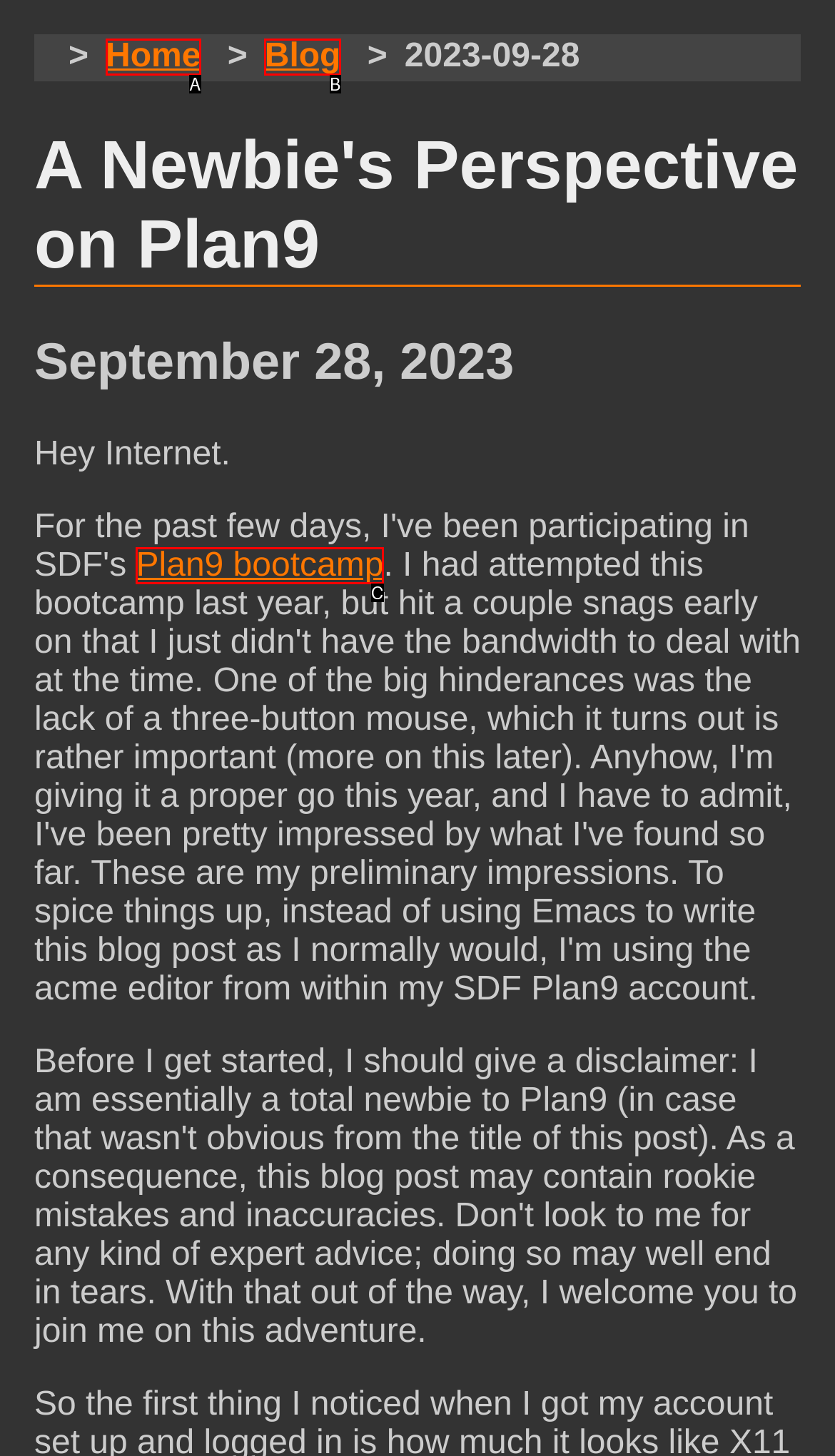Match the element description: Home to the correct HTML element. Answer with the letter of the selected option.

A